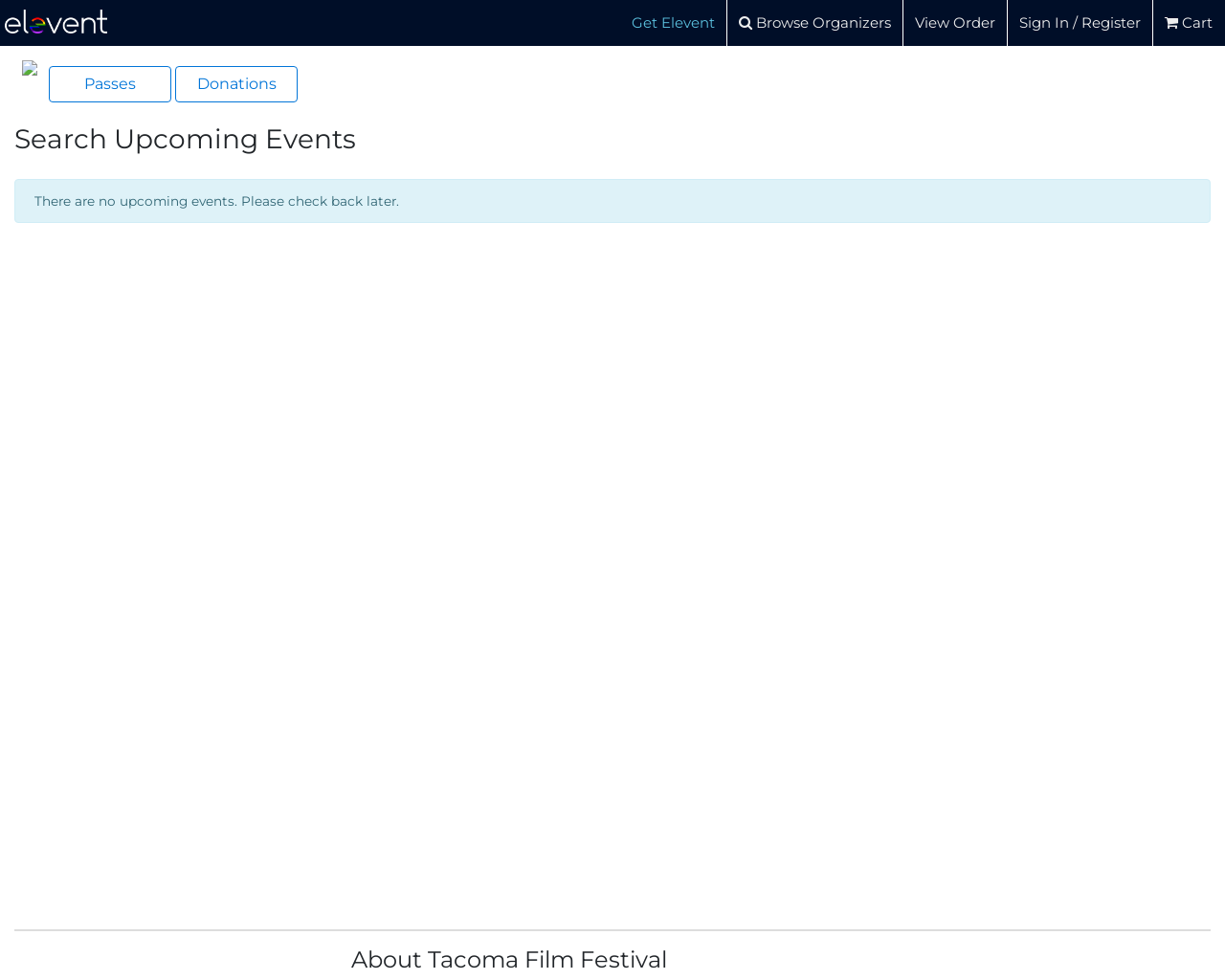Describe all the visual and textual components of the webpage comprehensively.

The webpage is about the Tacoma Film Festival, with a focus on searching and browsing events. At the top left, there is a small logo image and a link to an unknown destination. To the right of the logo, there are several links, including "Get Elevent", "Browse Organizers", "View Order", "Sign In / Register", and "Cart" with a small shopping bag icon. 

Below the top navigation bar, there are two buttons, "Passes" and "Donations", positioned side by side. Underneath these buttons, a heading "Search Upcoming Events" is centered. However, there is a notice stating "There are no upcoming events. Please check back later." 

At the very bottom of the page, there is a horizontal separator line, and above it, a heading "About Tacoma Film Festival" is centered.